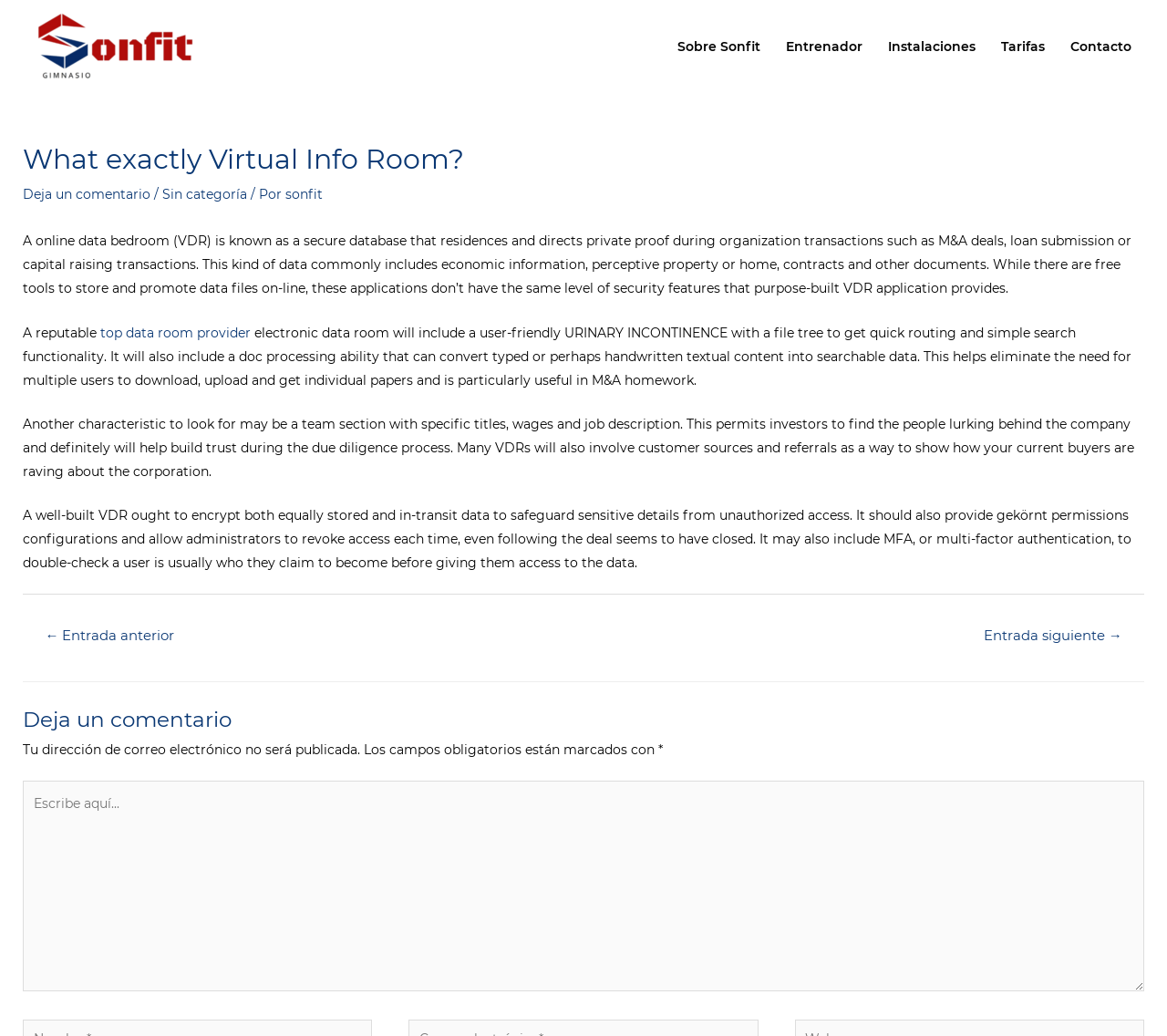Please provide a detailed answer to the question below based on the screenshot: 
What is the purpose of a team section in a VDR?

According to the webpage, a team section with specific titles, wages, and job descriptions in a VDR allows investors to find the people behind the company and helps build trust during the due diligence process.